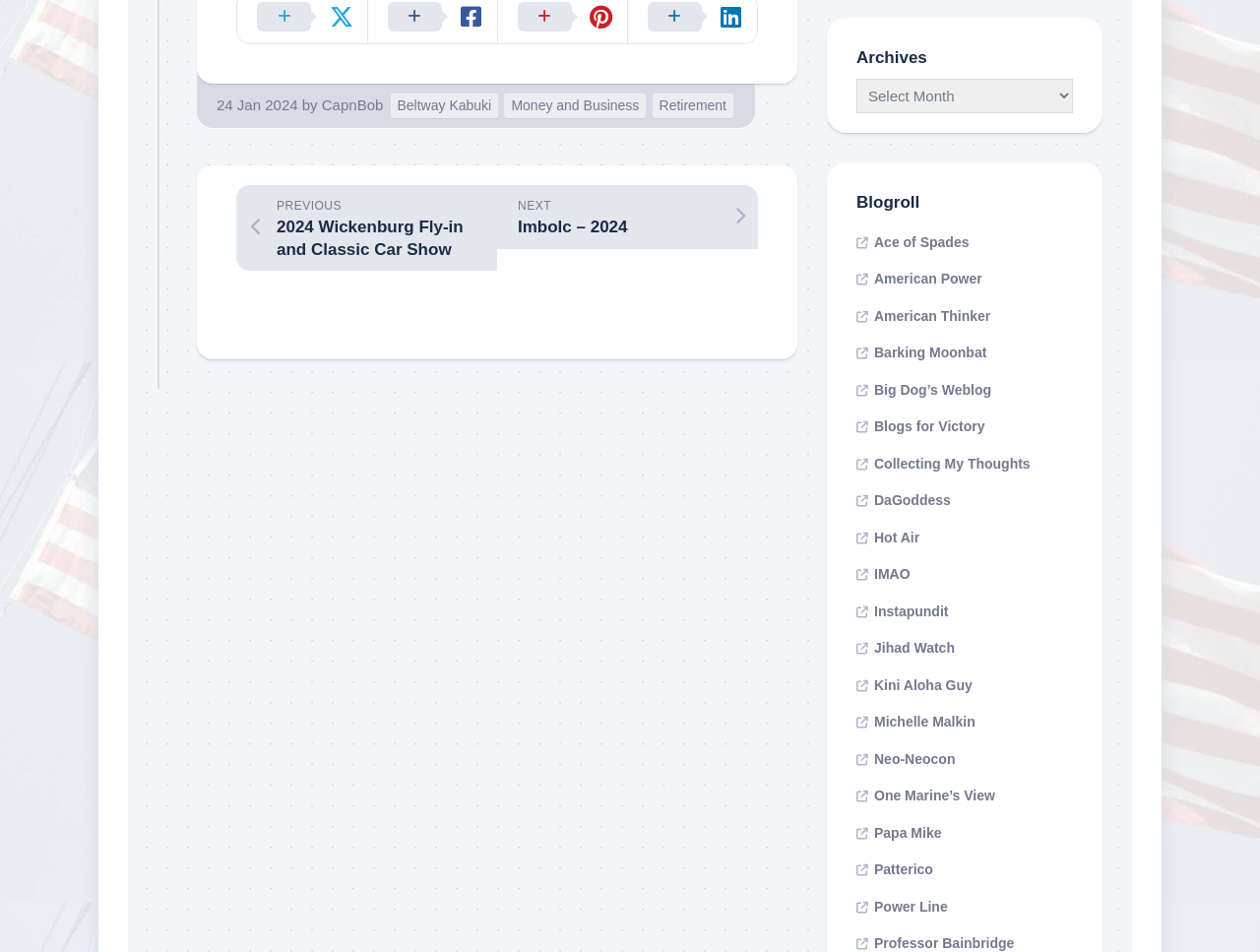Using the provided description Next Imbolc – 2024, find the bounding box coordinates for the UI element. Provide the coordinates in (top-left x, top-left y, bottom-right x, bottom-right y) format, ensuring all values are between 0 and 1.

[0.395, 0.194, 0.602, 0.261]